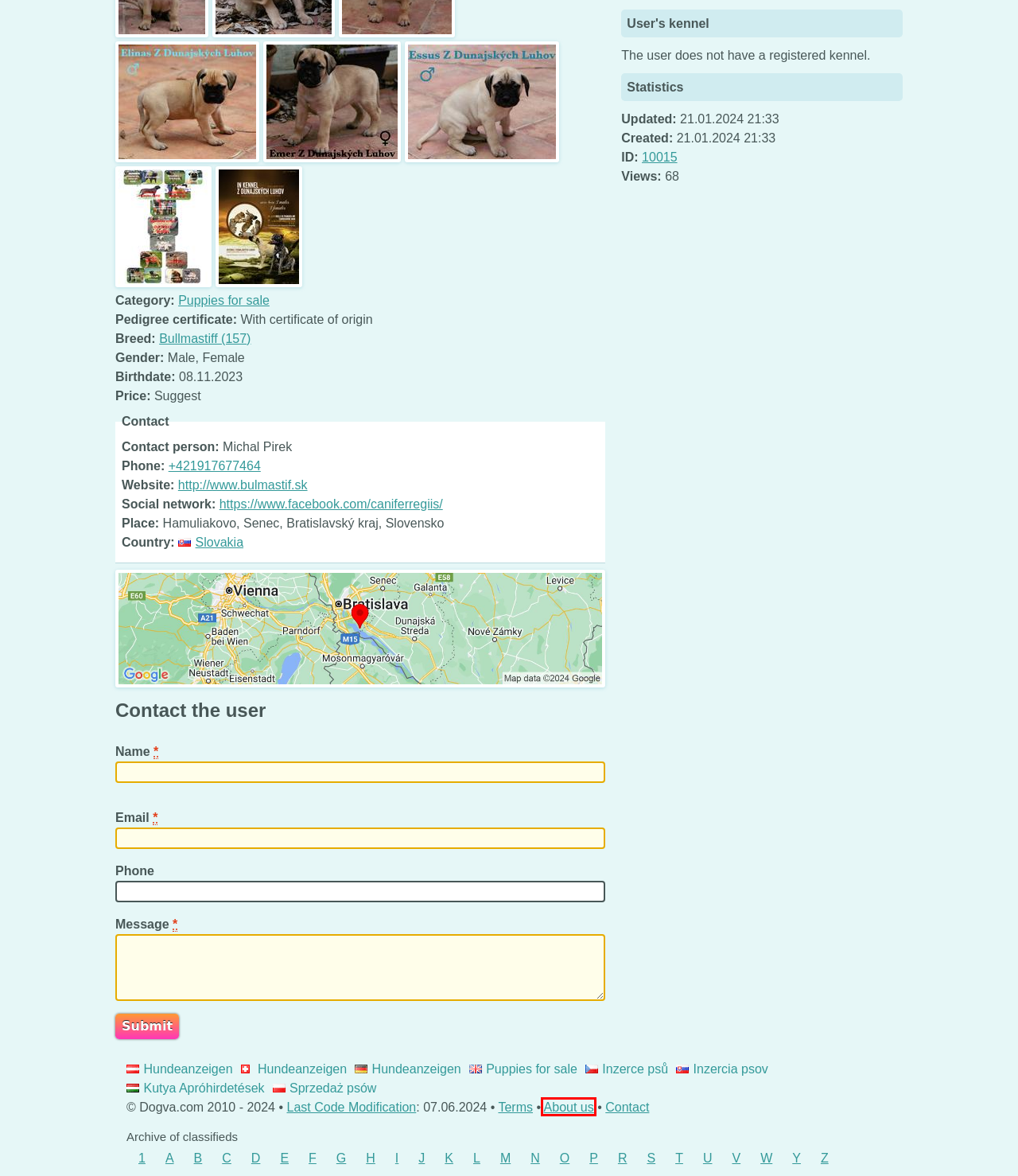You are provided a screenshot of a webpage featuring a red bounding box around a UI element. Choose the webpage description that most accurately represents the new webpage after clicking the element within the red bounding box. Here are the candidates:
A. Home
B. Changelogs — Dogva.com
C. Najlepšie psy a šteniatka na predaj — Dogva.com
D. Bullmastiff (157) — puppies and dogs for sale — Dogva.com
E. About us — Dogva.com
F. Top Hunde und Welpen zu verkaufen — Dogva.com
G. Nejlepší psi a štěňata na prodej — Dogva.com
H. Kutyák és kölykök eladók — Dogva.com

E